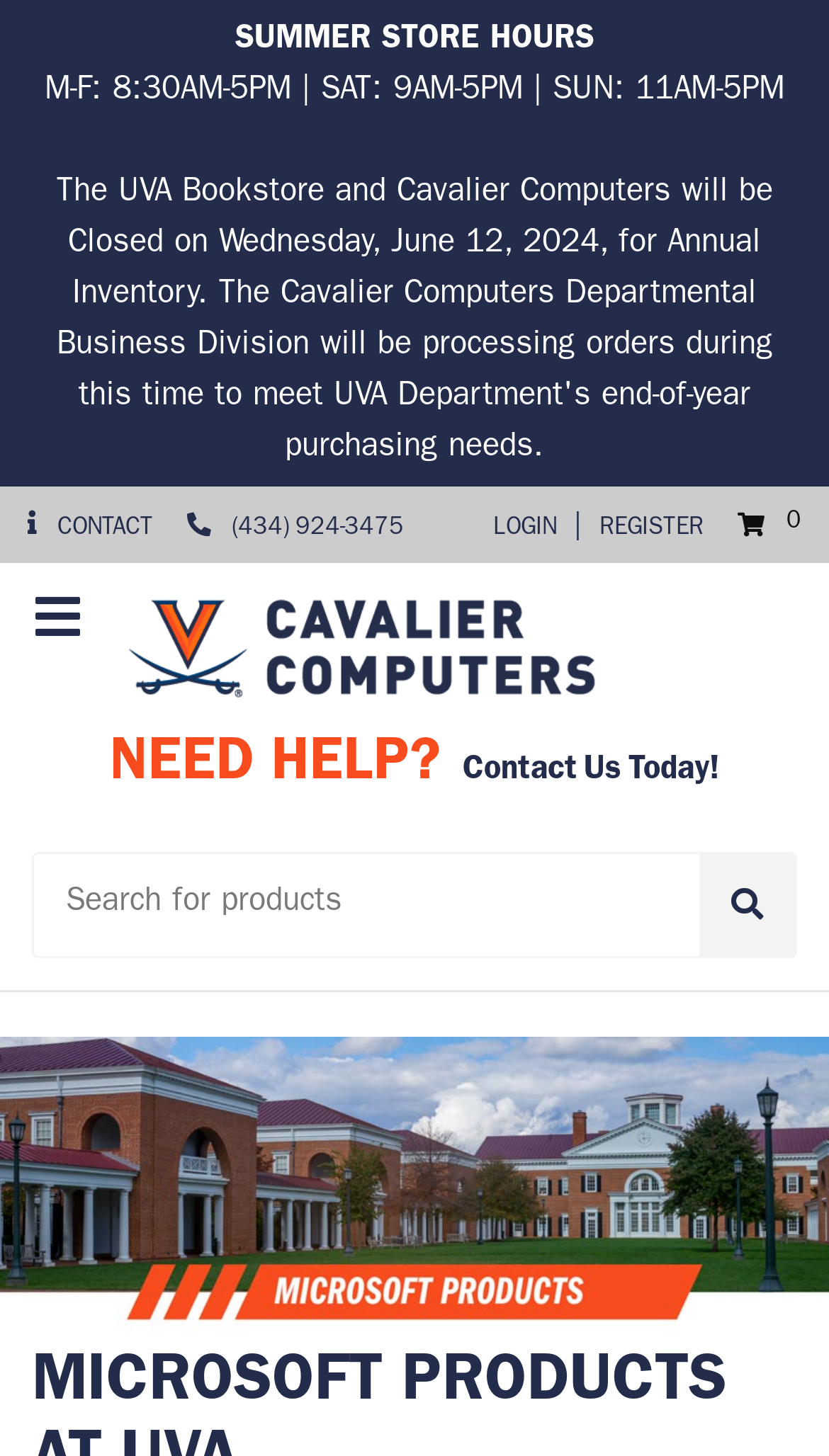Identify the bounding box coordinates of the area you need to click to perform the following instruction: "Go back to top".

[0.844, 0.88, 0.946, 0.938]